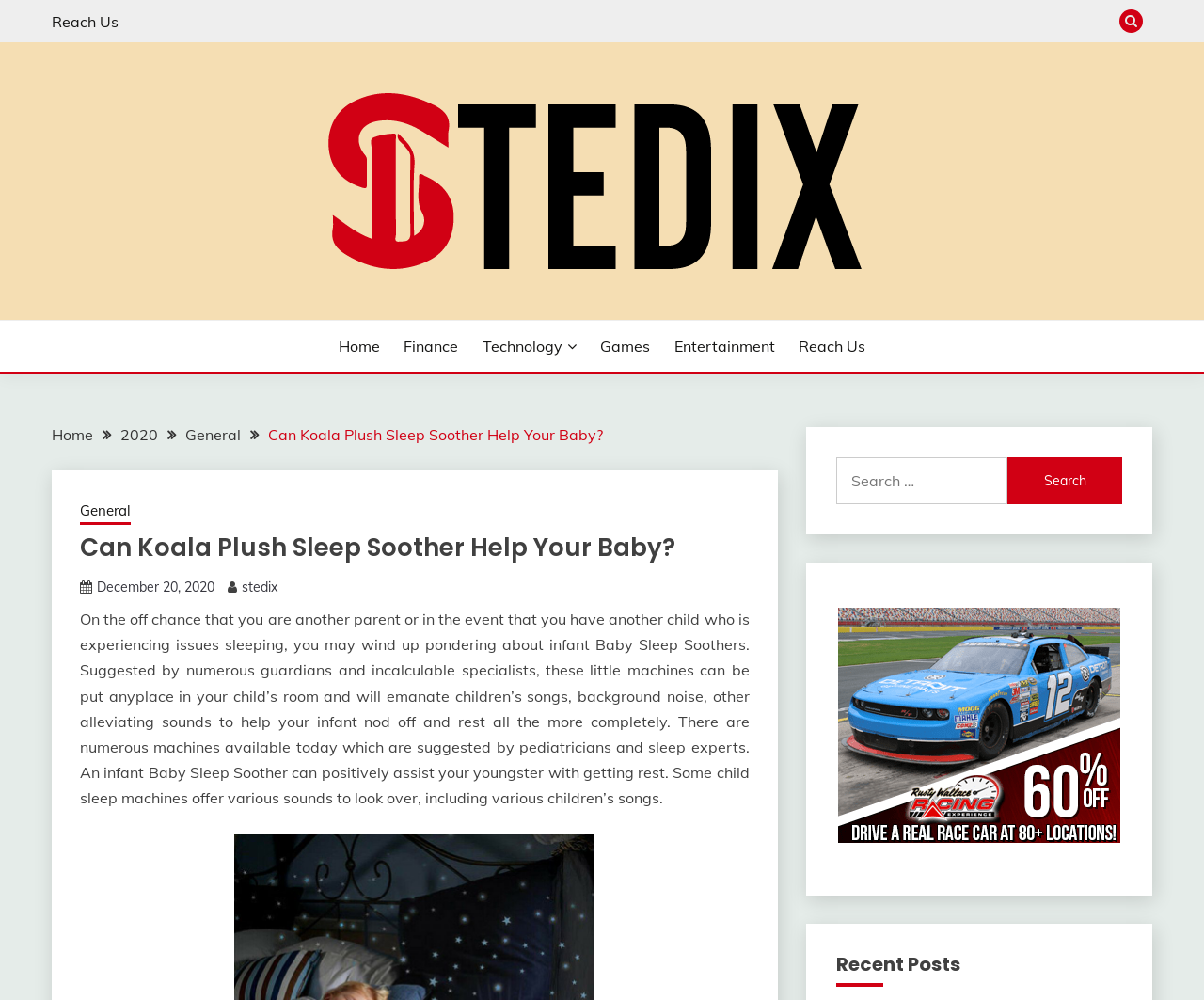Provide the bounding box coordinates of the UI element this sentence describes: "December 20, 2020December 14, 2020".

[0.08, 0.579, 0.178, 0.595]